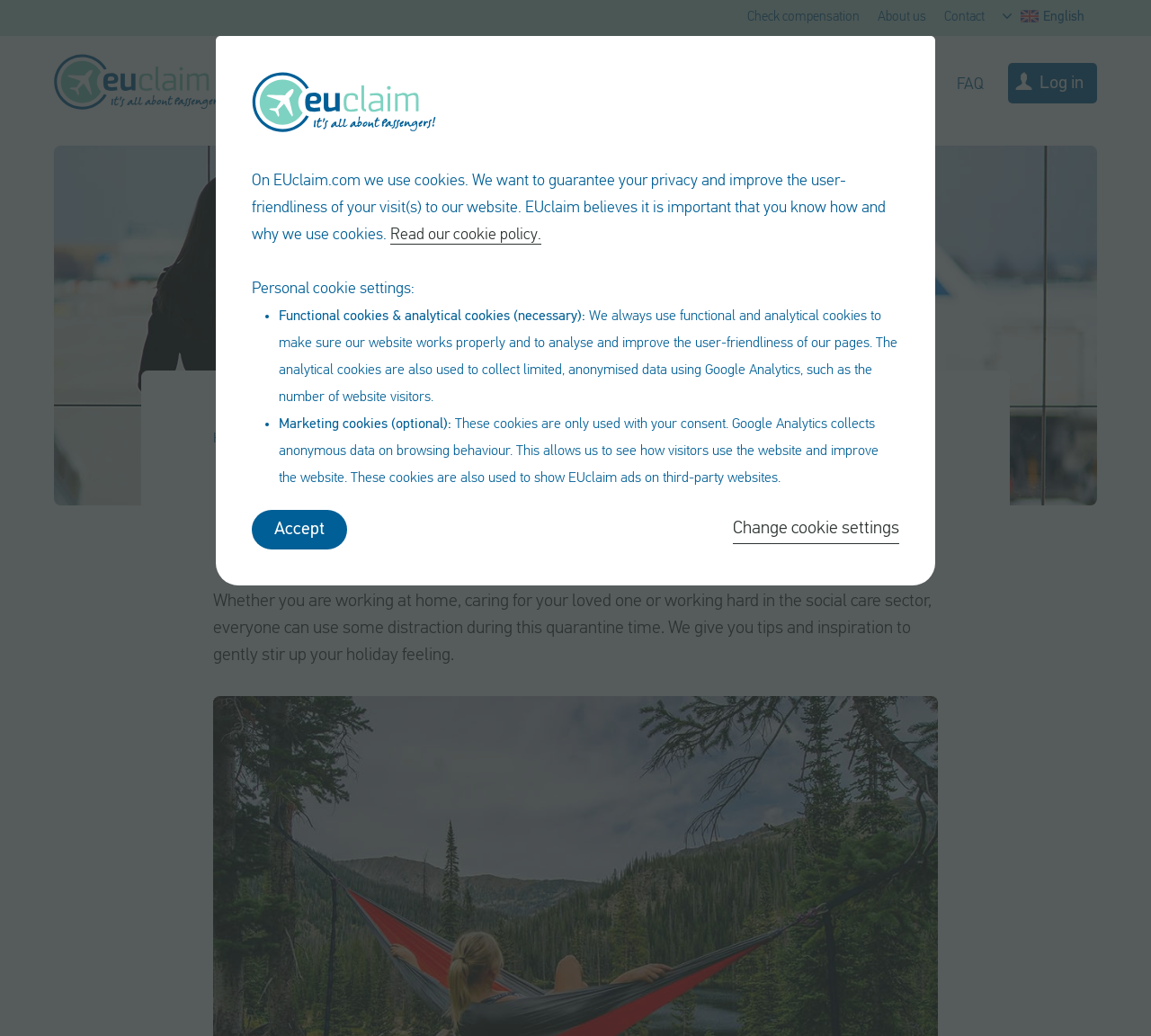Please specify the bounding box coordinates of the area that should be clicked to accomplish the following instruction: "Learn about EUclaim's service". The coordinates should consist of four float numbers between 0 and 1, i.e., [left, top, right, bottom].

[0.746, 0.074, 0.81, 0.09]